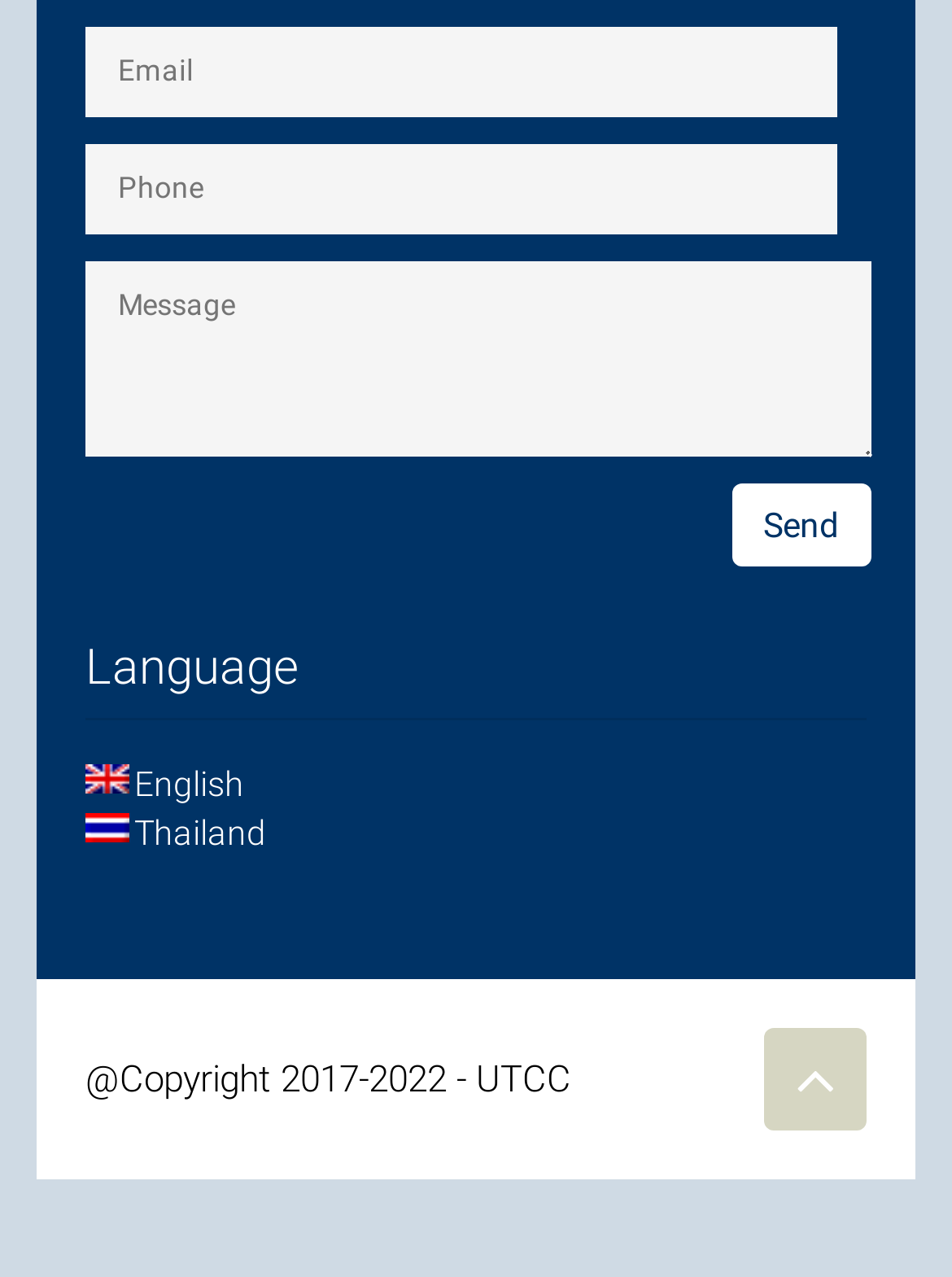Identify the bounding box coordinates for the UI element described as: "More articles". The coordinates should be provided as four floats between 0 and 1: [left, top, right, bottom].

None